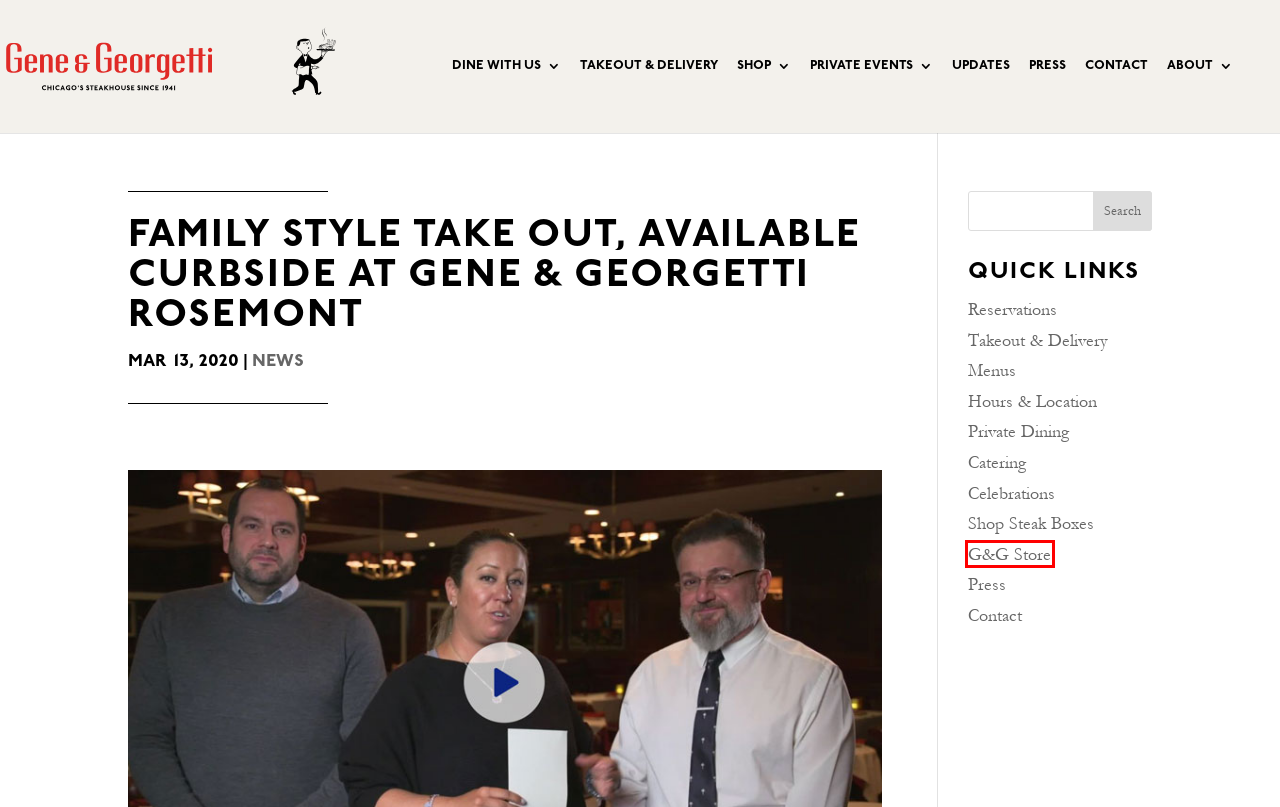Observe the provided screenshot of a webpage with a red bounding box around a specific UI element. Choose the webpage description that best fits the new webpage after you click on the highlighted element. These are your options:
A. Ship Steaks Nationwide — Gene & Georgetti Meats
B. Gene and Georgetti | Chicago’s Original Tuscan Steakhouse | Italian Restaurant
C. The G&G Store — Gene & Georgetti To Go
D. Small Celebrations - Gene And Georgetti
E. Contact - Gene And Georgetti
F. Gene & Georgetti Hours & Location - Gene And Georgetti
G. Gene & Georgetti Chicago Menus - Gene And Georgetti
H. News + Info - Gene And Georgetti

C